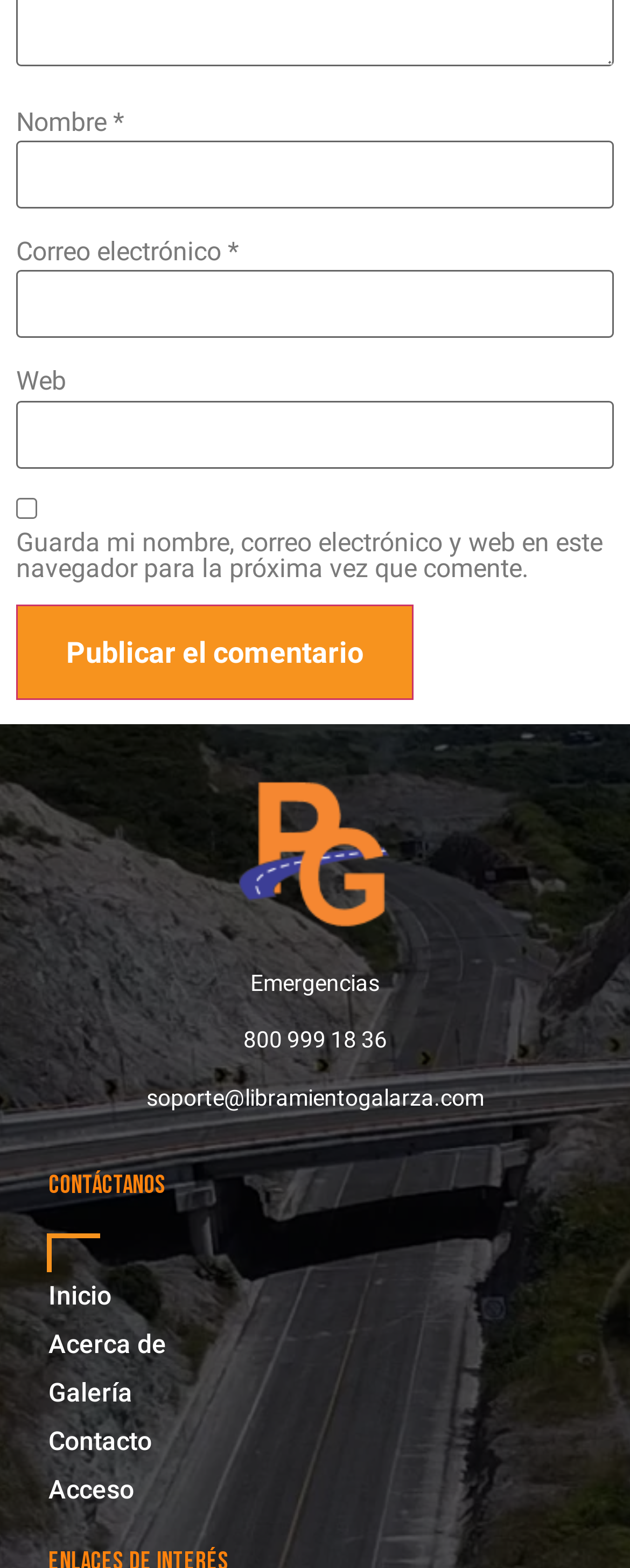Please find the bounding box coordinates of the clickable region needed to complete the following instruction: "Click the 'Inicio' link". The bounding box coordinates must consist of four float numbers between 0 and 1, i.e., [left, top, right, bottom].

[0.077, 0.811, 0.923, 0.842]